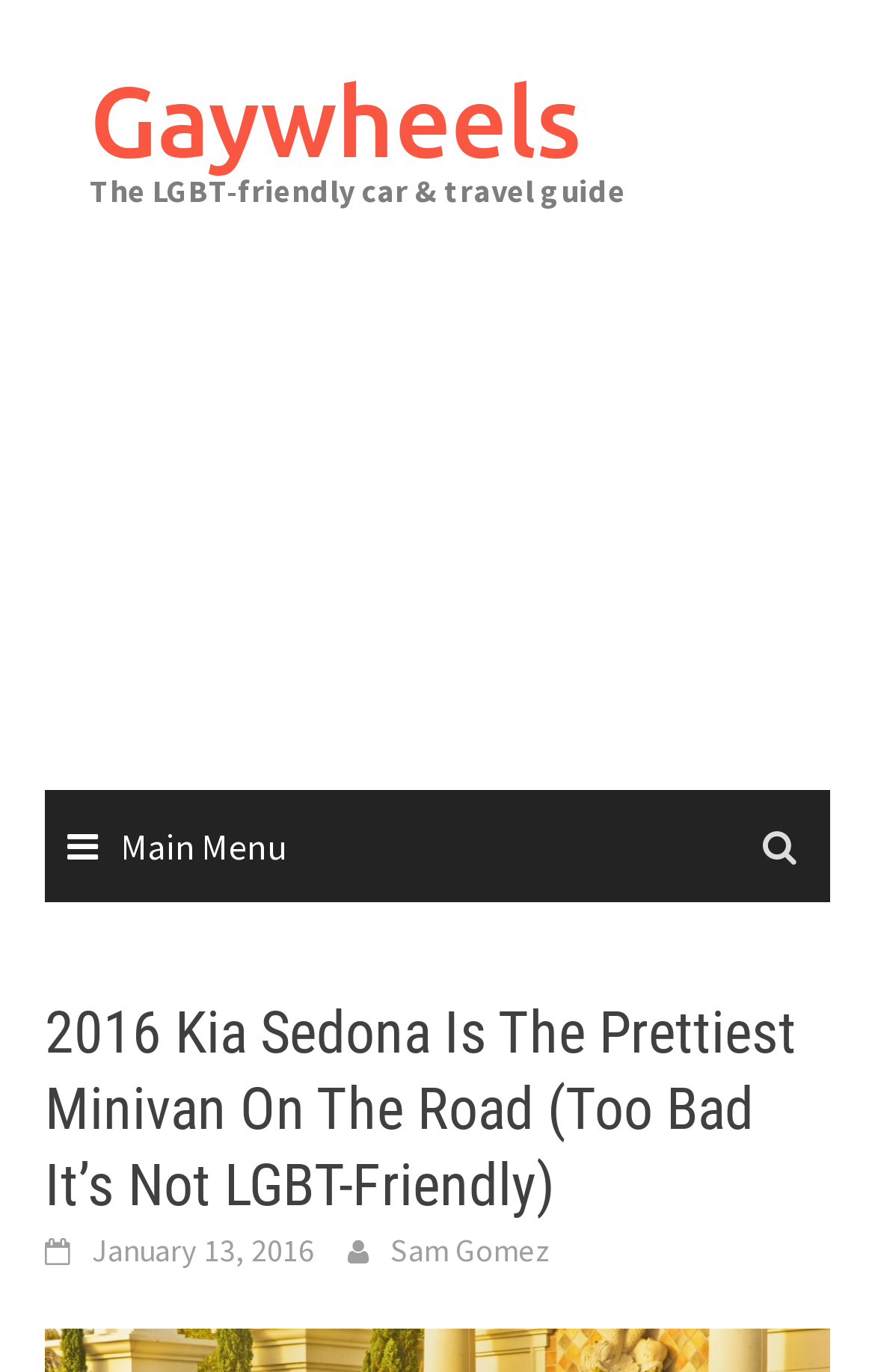Use the details in the image to answer the question thoroughly: 
What is the name of the website?

The name of the website can be found by looking at the heading 'Gaywheels' on the webpage, which is located at the top of the page.